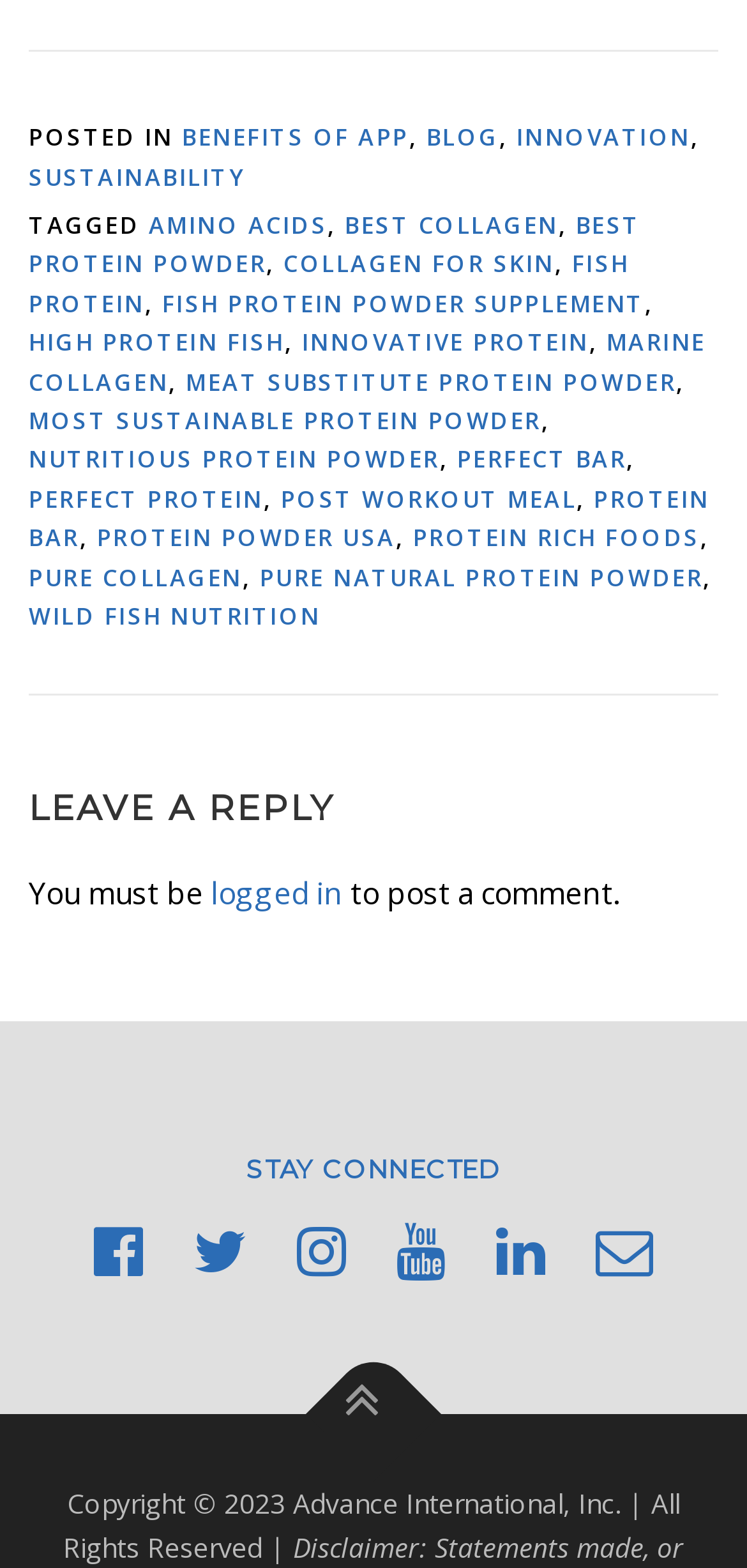What type of protein powder is mentioned in the footer?
Using the image, give a concise answer in the form of a single word or short phrase.

Fish protein powder